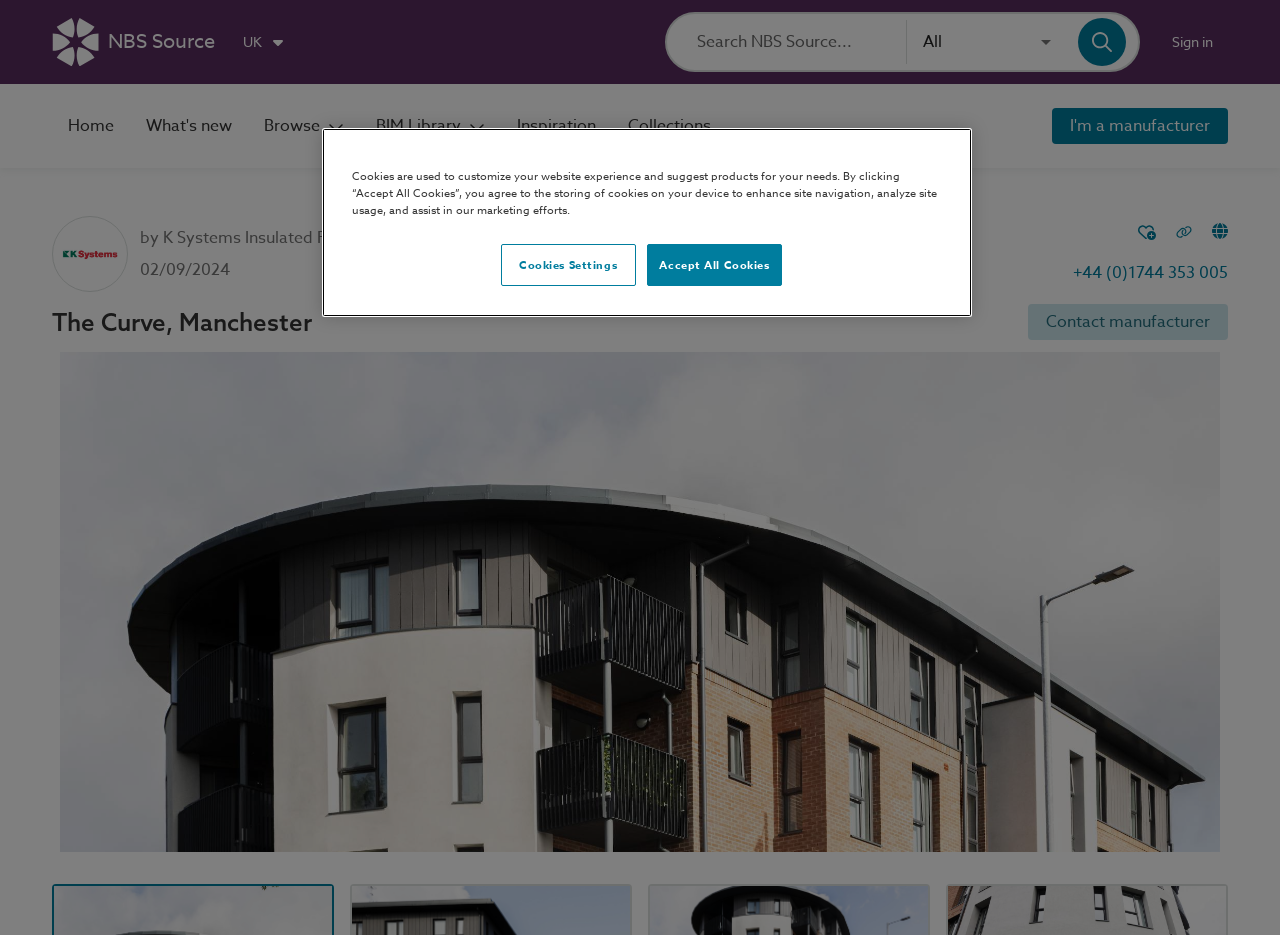Extract the main title from the webpage.

The Curve, Manchester